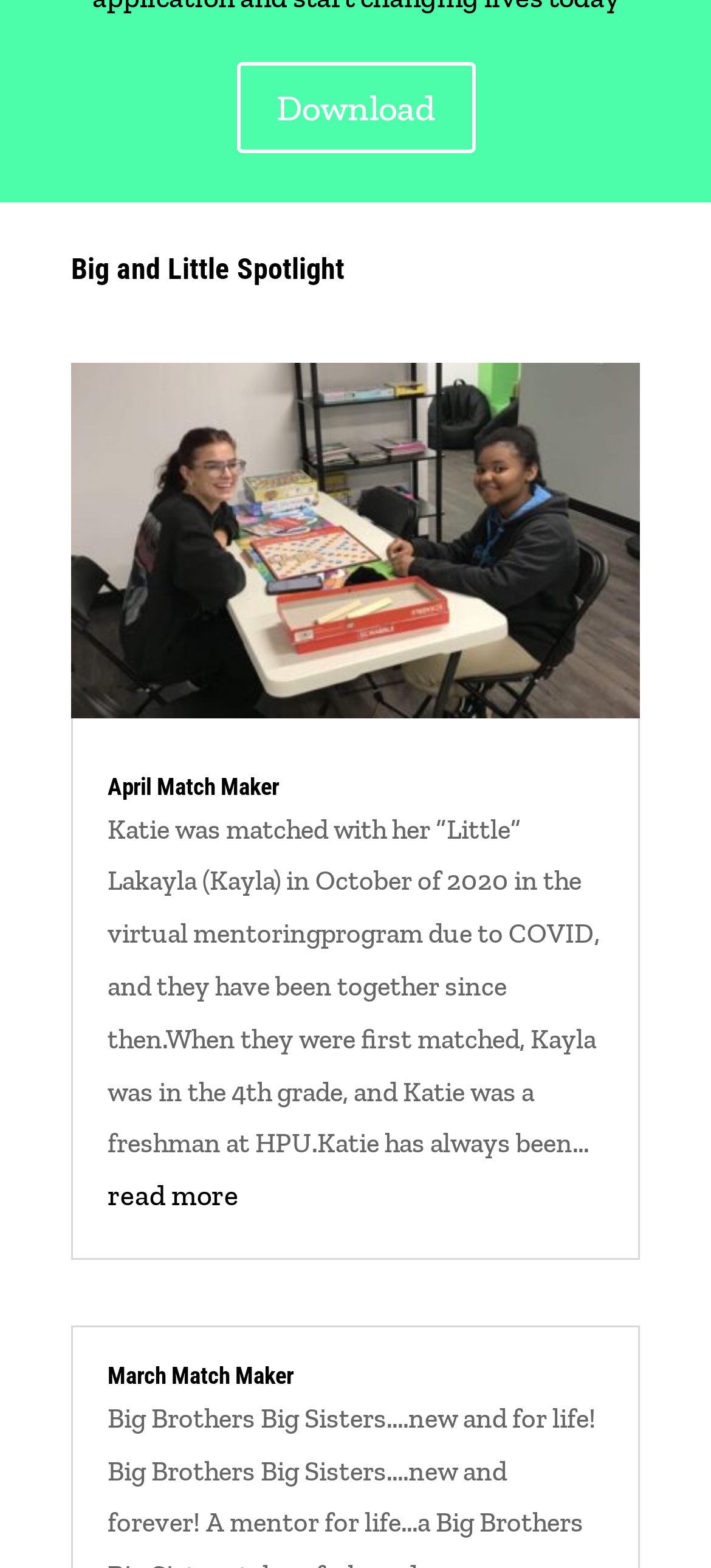Use the details in the image to answer the question thoroughly: 
How many links are there in the article section?

I counted the number of link elements in the article section, which are 'April Match Maker', 'April Match Maker', 'read more', and 'March Match Maker', so there are 4 links in the article section.